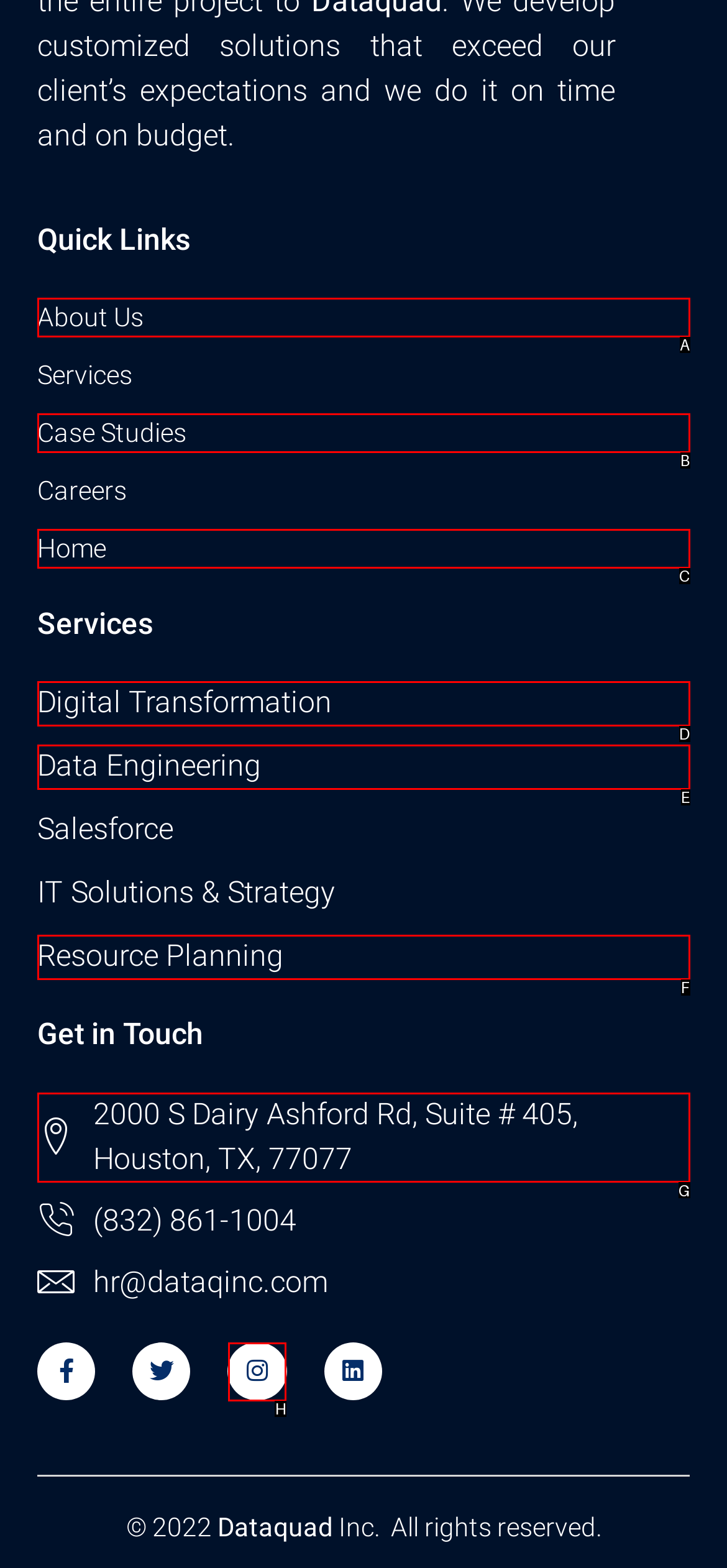Choose the letter that best represents the description: Case Studies. Provide the letter as your response.

B